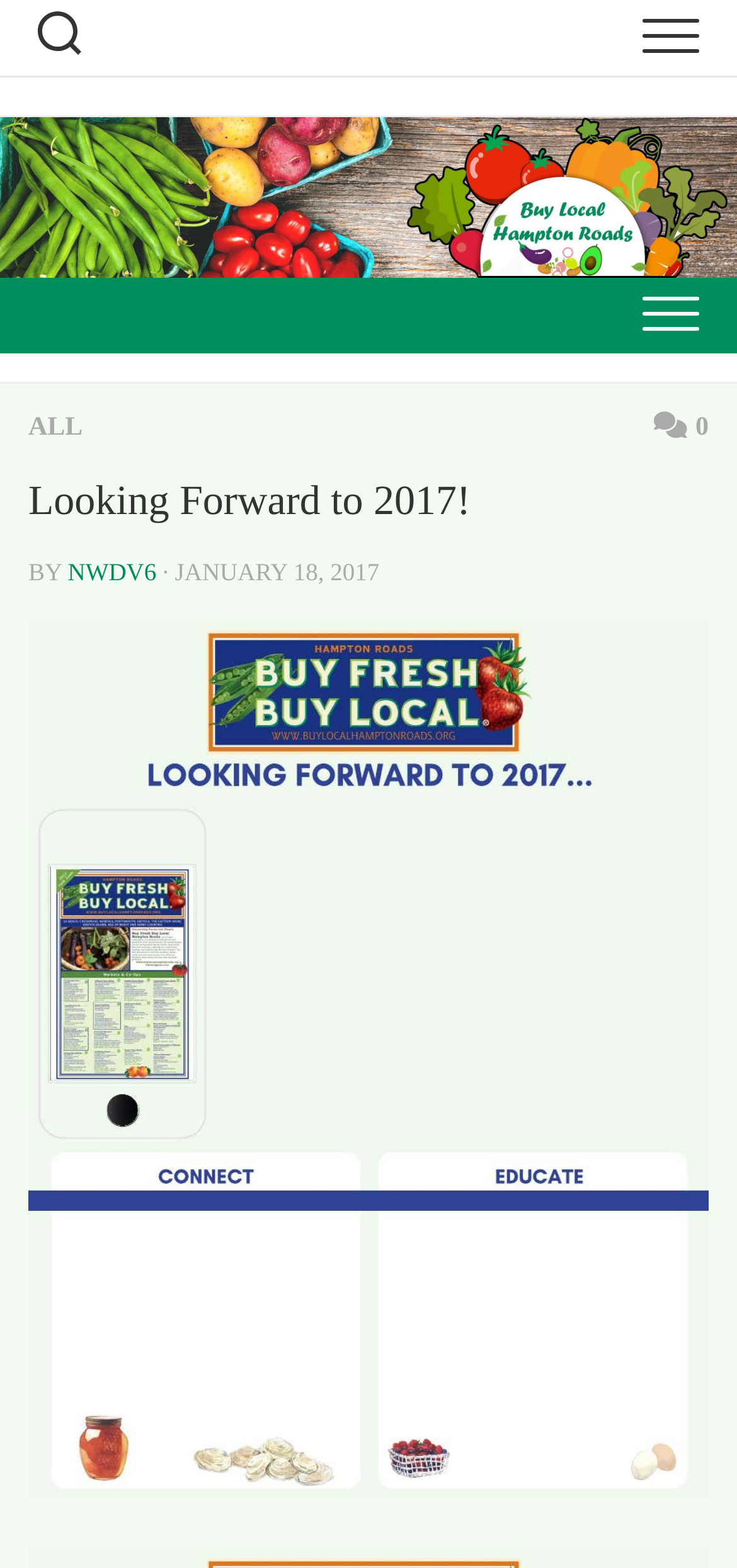How many links are there in the top navigation?
Provide a short answer using one word or a brief phrase based on the image.

3